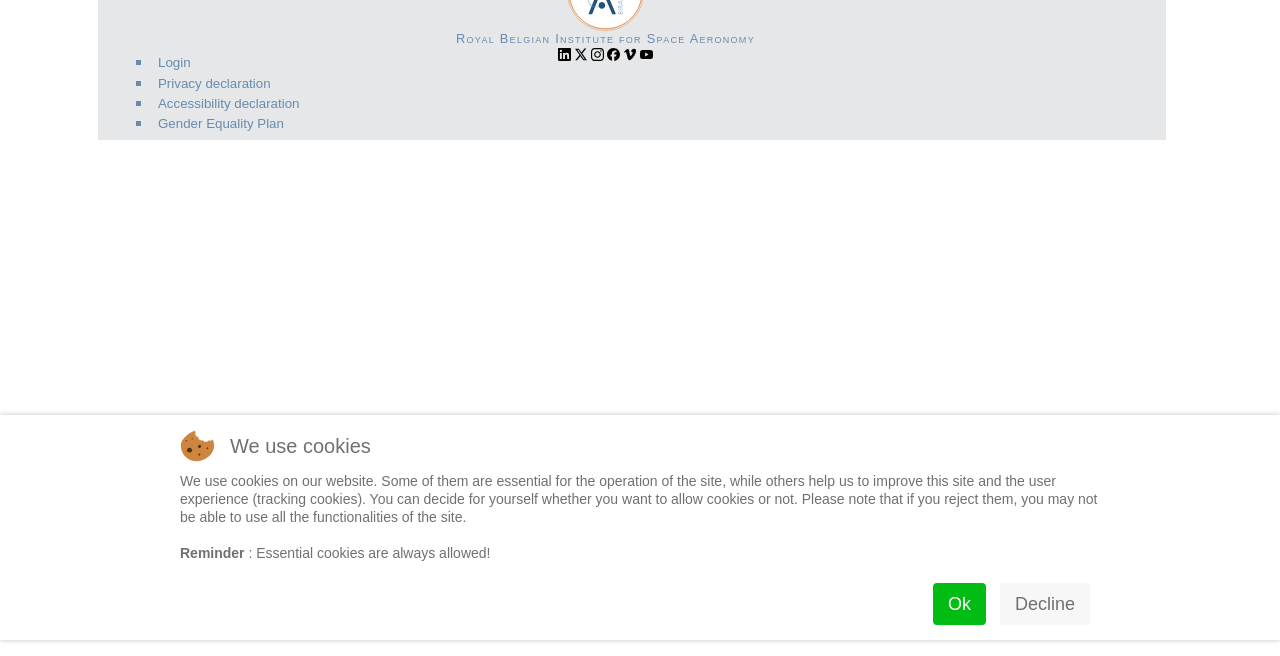Given the element description: "Accessibility declaration", predict the bounding box coordinates of the UI element it refers to, using four float numbers between 0 and 1, i.e., [left, top, right, bottom].

[0.123, 0.146, 0.234, 0.169]